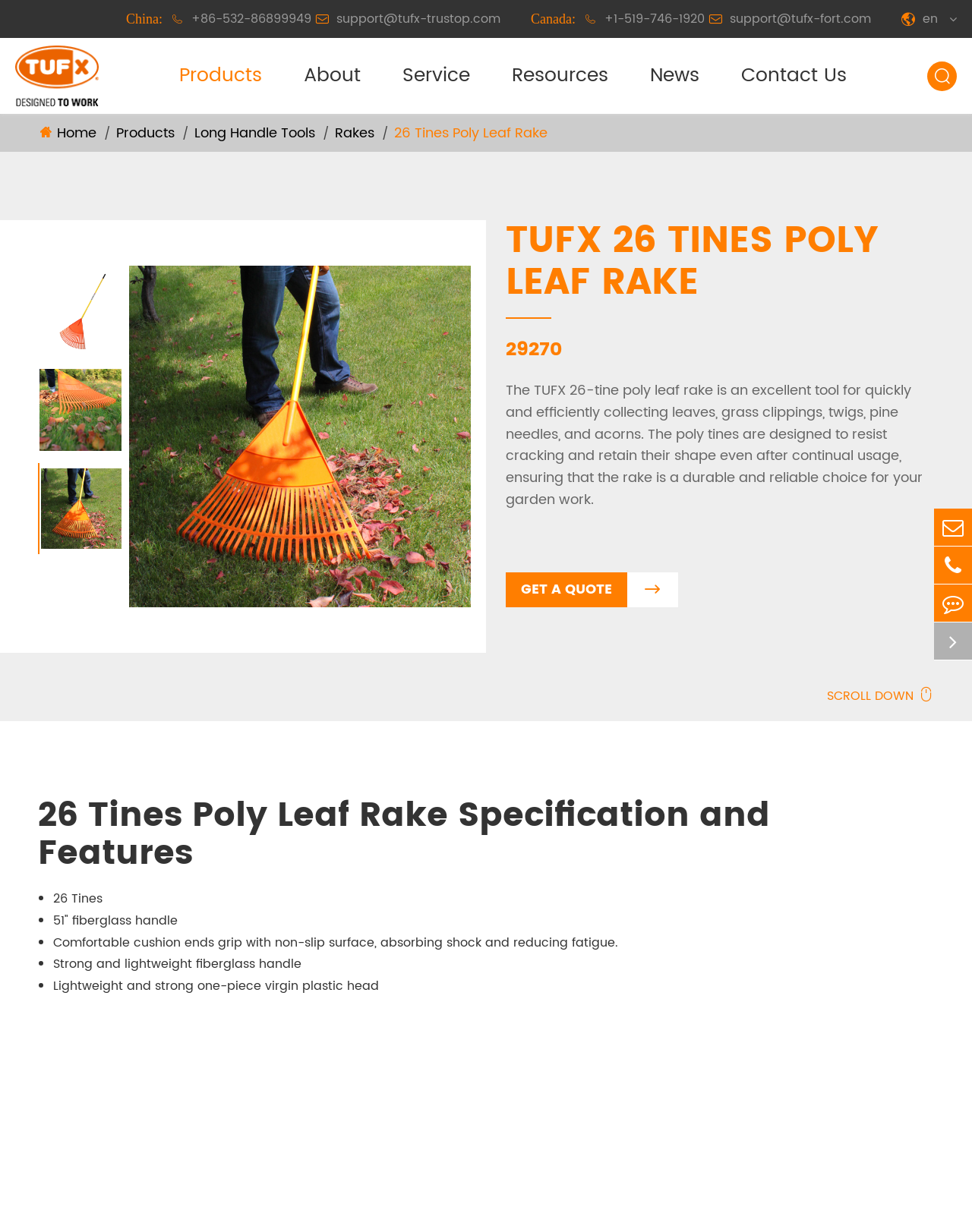Please identify the bounding box coordinates of the element I need to click to follow this instruction: "Contact 'support@tufx-trustop.com'".

[0.346, 0.007, 0.515, 0.023]